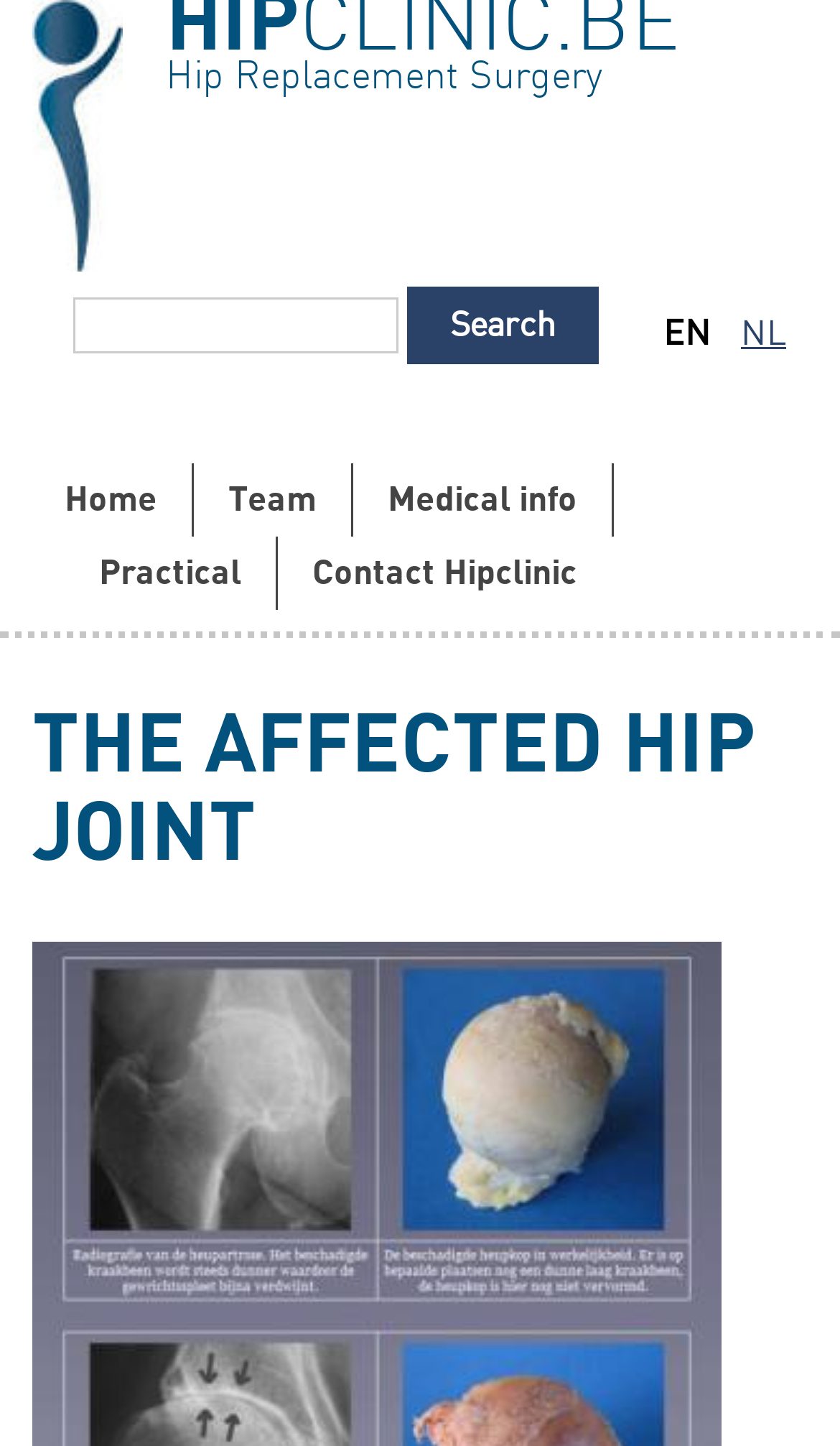Determine the bounding box coordinates for the clickable element required to fulfill the instruction: "Learn about hip replacement surgery". Provide the coordinates as four float numbers between 0 and 1, i.e., [left, top, right, bottom].

[0.038, 0.0, 0.962, 0.072]